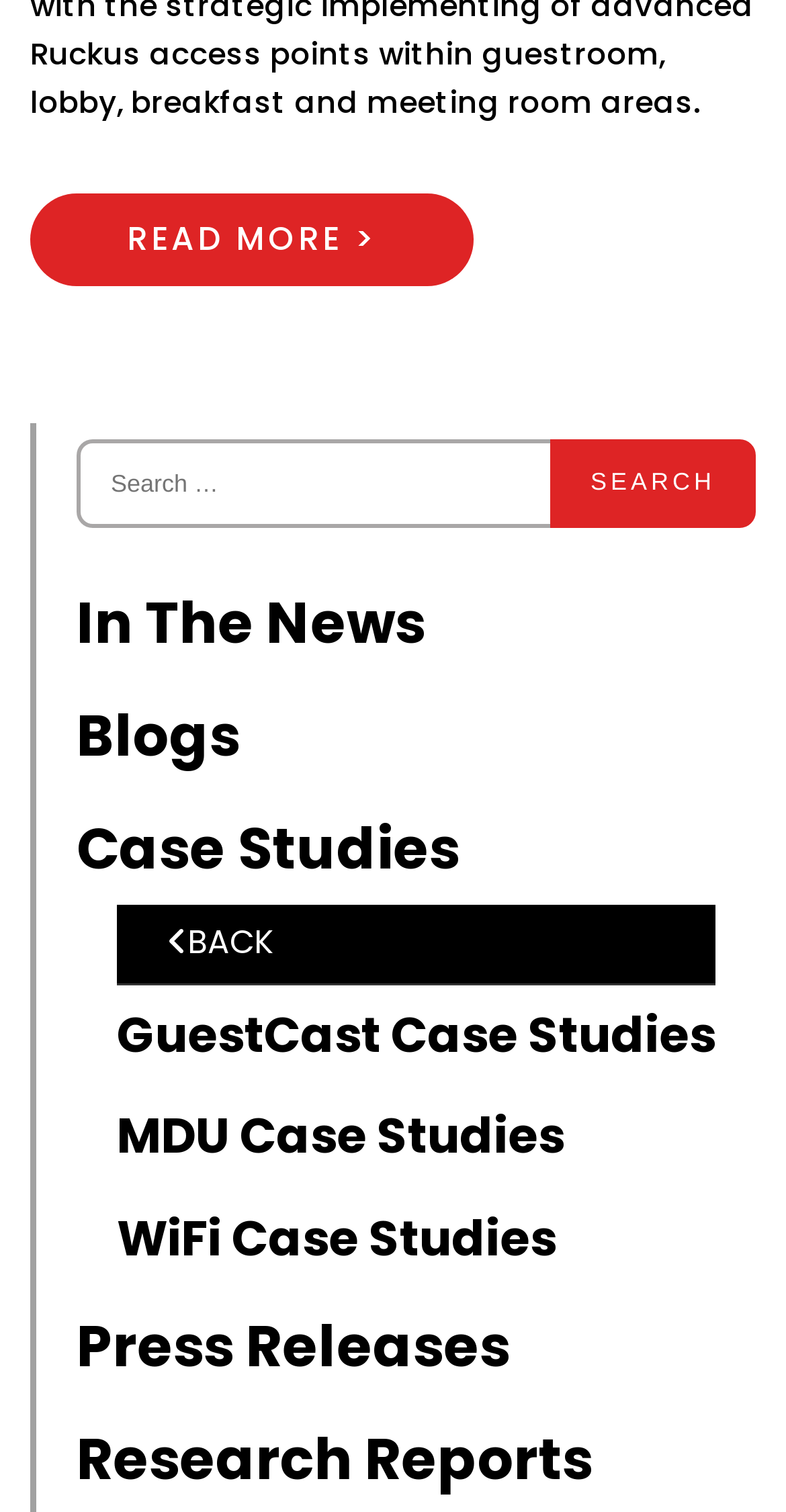Please reply with a single word or brief phrase to the question: 
What is the last link on the webpage?

Research Reports